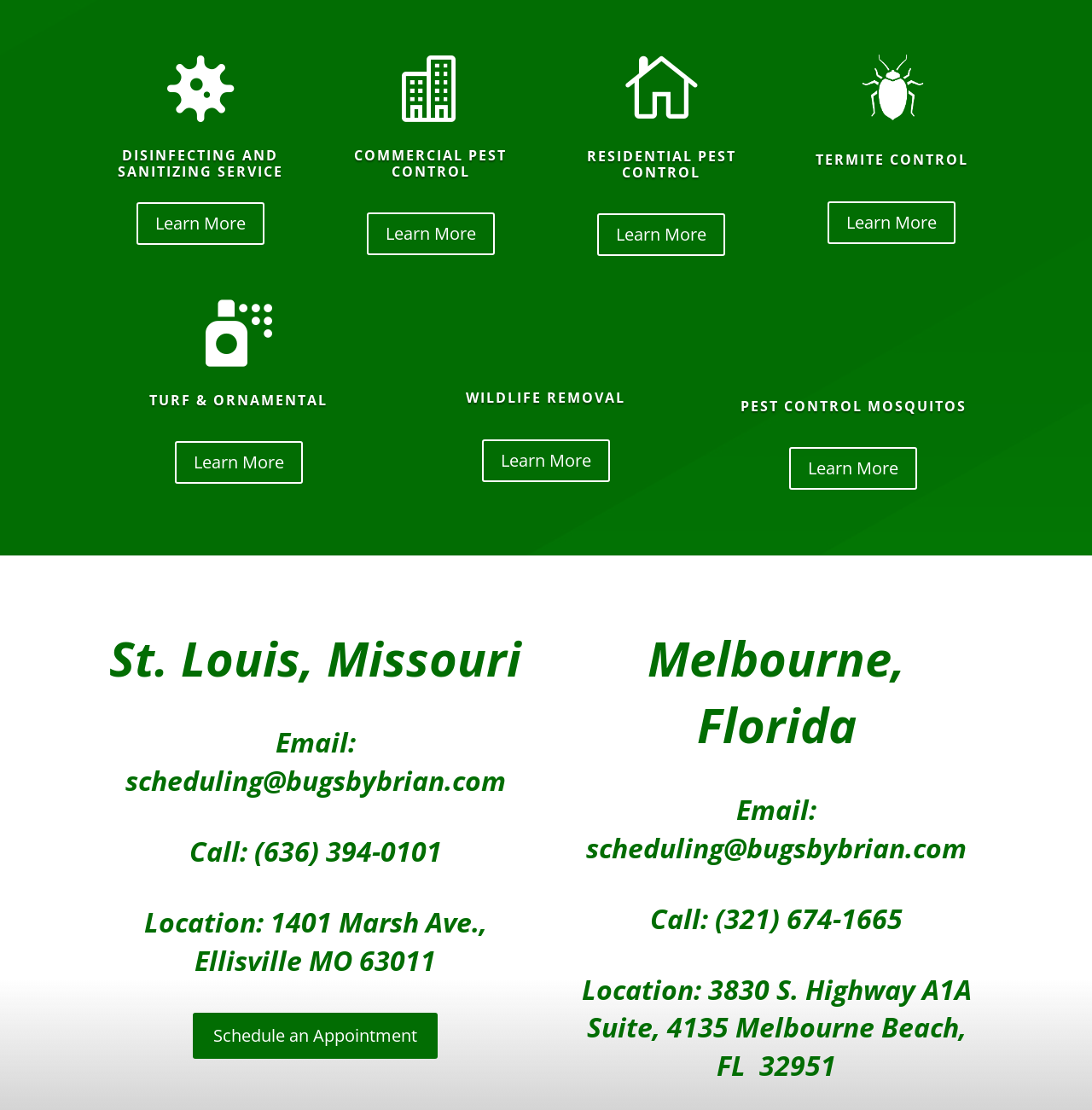What is the address of the Melbourne, Florida location?
Kindly give a detailed and elaborate answer to the question.

I found the address of the Melbourne, Florida location by looking at the contact information section, where it says 'Location: 3830 S. Highway A1A Suite, 4135 Melbourne Beach, FL 32951'.